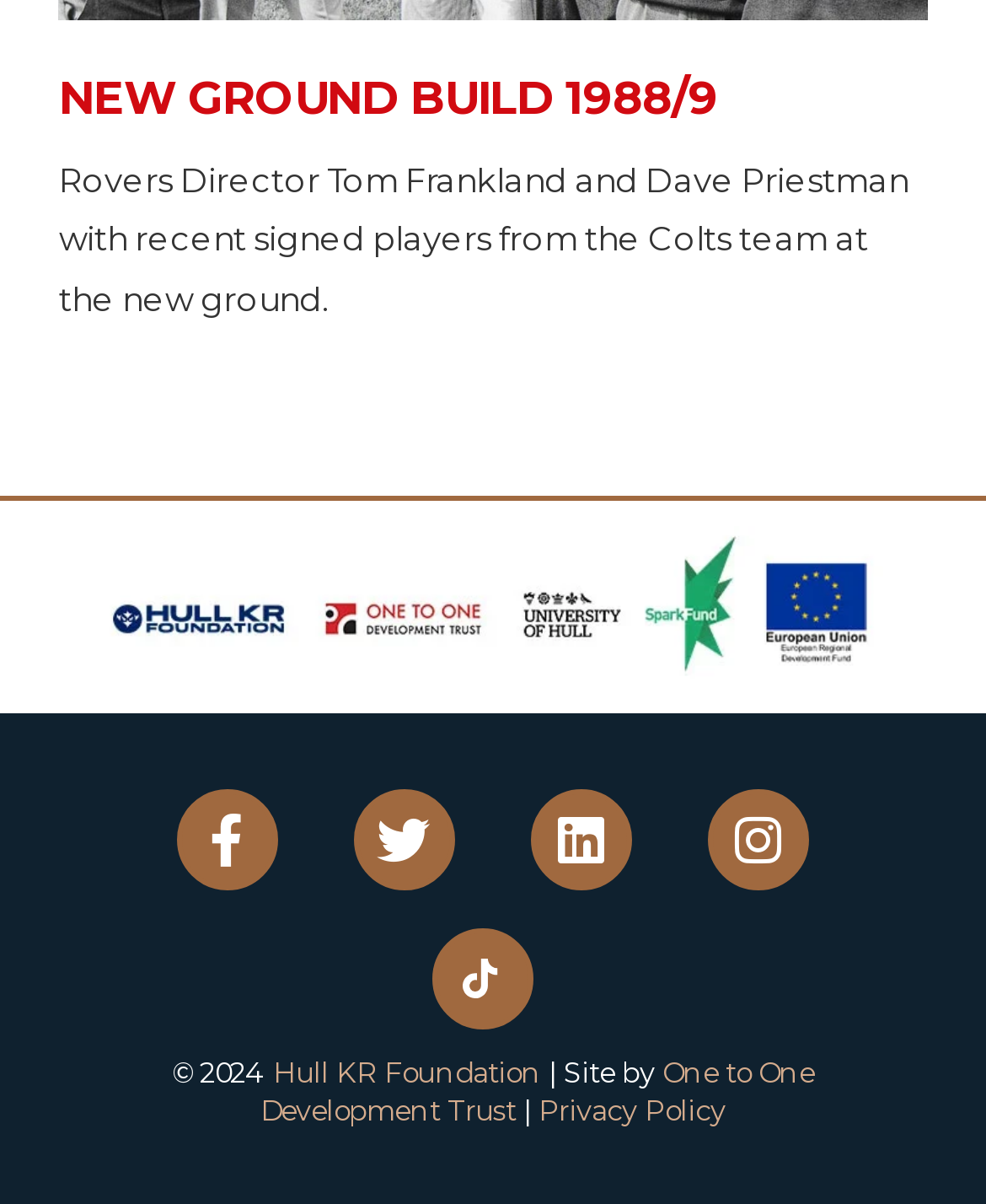Using the webpage screenshot, locate the HTML element that fits the following description and provide its bounding box: "Privacy Policy".

[0.546, 0.907, 0.736, 0.936]